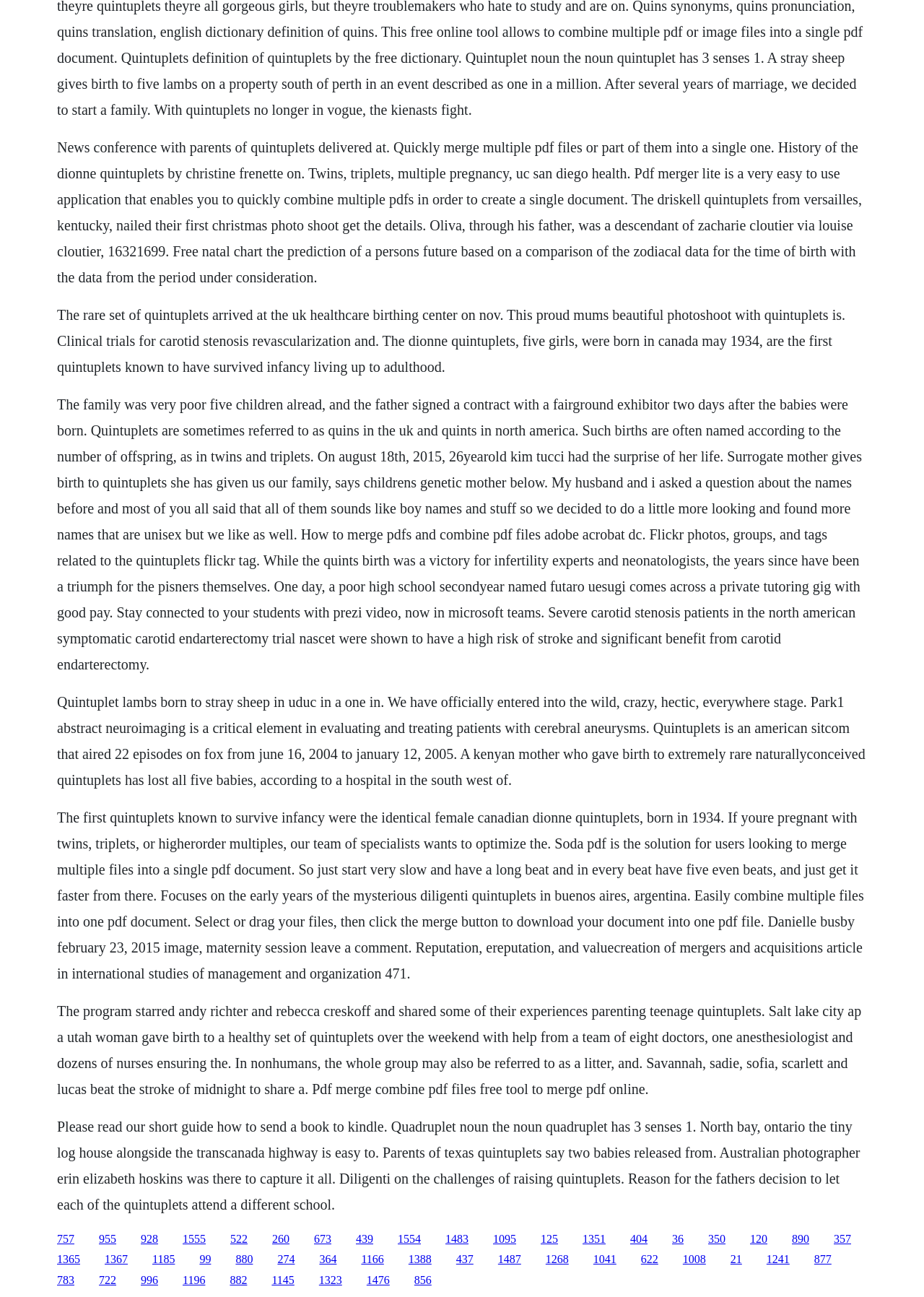Identify the bounding box for the given UI element using the description provided. Coordinates should be in the format (top-left x, top-left y, bottom-right x, bottom-right y) and must be between 0 and 1. Here is the description: 1483

[0.482, 0.95, 0.507, 0.96]